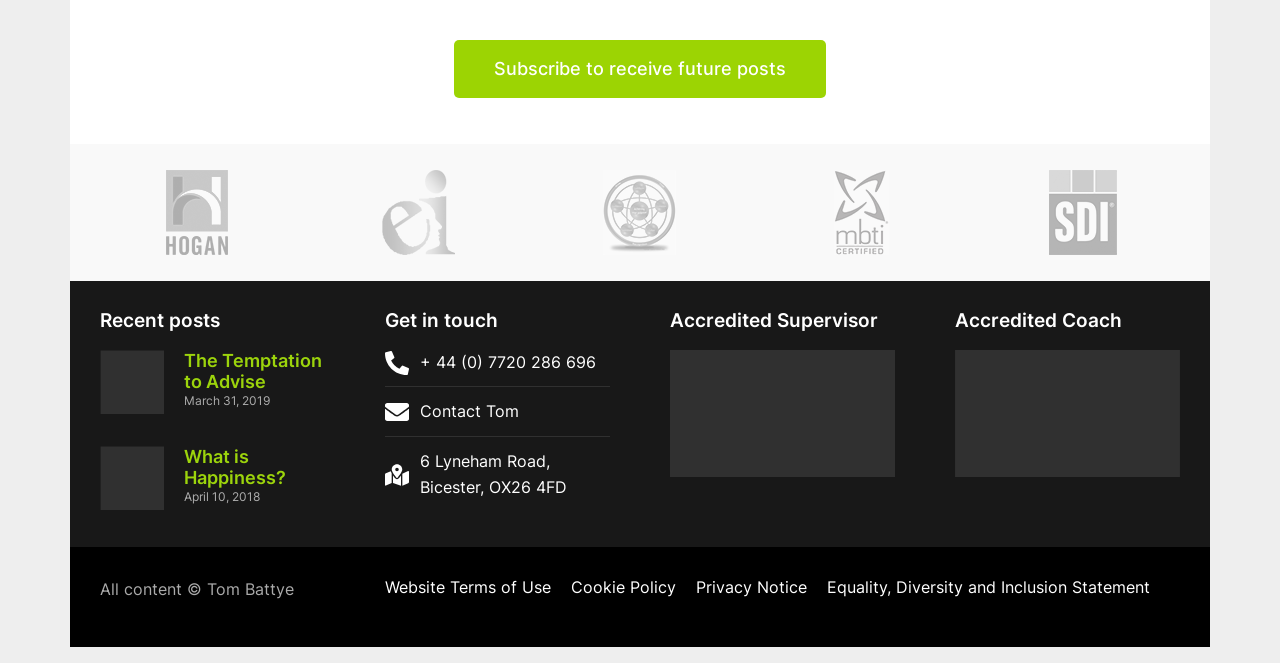Find the bounding box coordinates of the UI element according to this description: "Subscribe to receive future posts".

[0.355, 0.06, 0.645, 0.147]